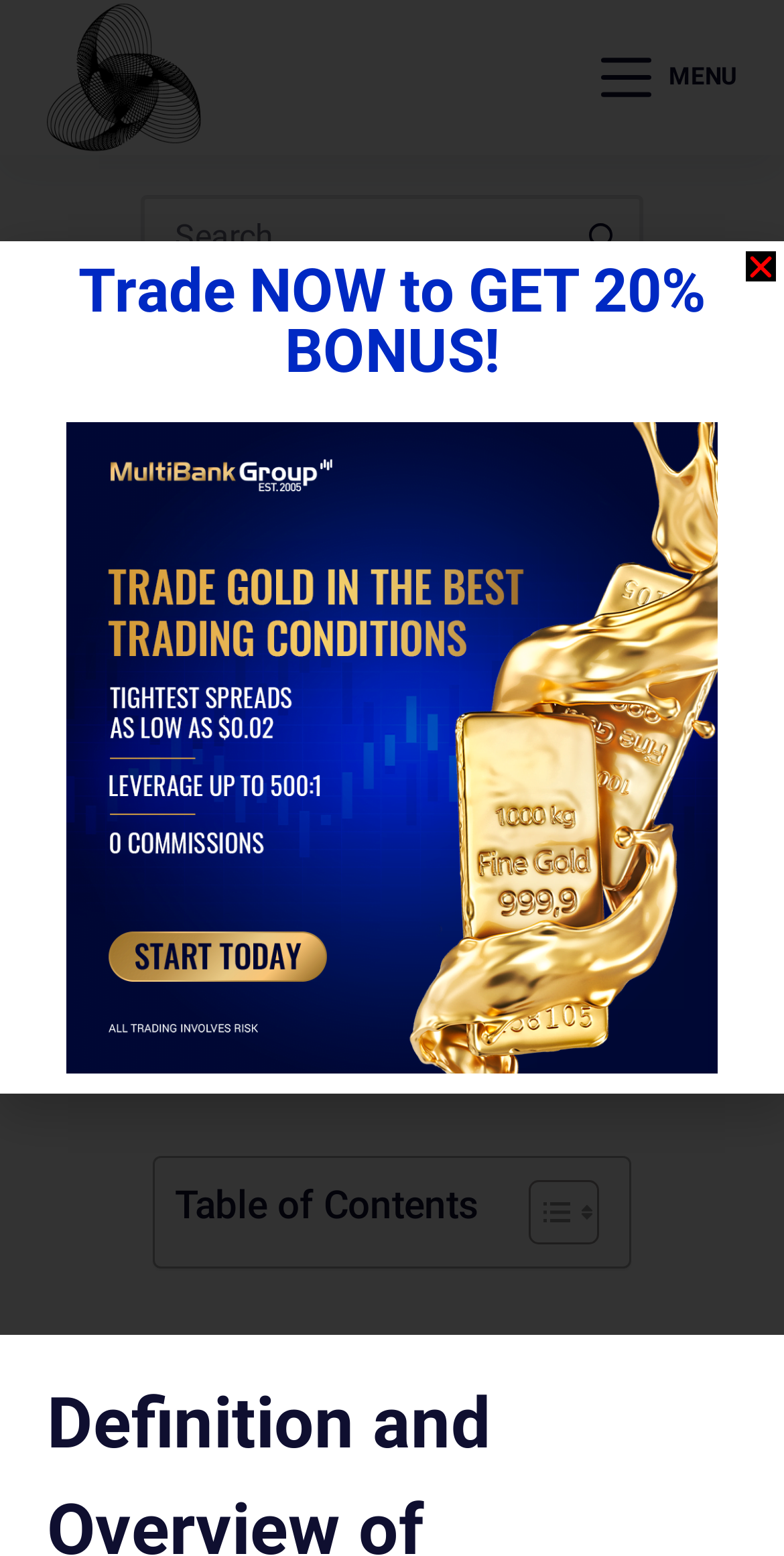Create a detailed summary of all the visual and textual information on the webpage.

The webpage is titled "Crypto World: Navigating the Vast Frontier of Digital Assets, Innovation, and Opportunities!" and appears to be a cryptocurrency-related website. At the top-left corner, there is a "Skip to content" link, followed by a "Reviews 360D" link with an accompanying image. 

To the top-right, there is a "Menu" button with the text "MENU" next to it. Below the menu button, there is a search bar with a "Search for..." placeholder text and a search button accompanied by a small image. 

Below the search bar, there is a large header section with the title "crypto world" in bold font. Underneath the title, there are four navigation links: "HOME", "FINANCE", "TRADING", and "CRYPTO". 

To the right of the navigation links, there is a large section with the text "CRYPTO WORLD" in bold font. Below this section, there is a table of contents with a "Table of Contents" heading and a "Toggle Table of Content" link accompanied by two small images.

Further down the page, there is a prominent call-to-action button with the text "Trade NOW to GET 20% BONUS!" in bold font, accompanied by a link with the same text. Below this button, there is another link with no accompanying text.